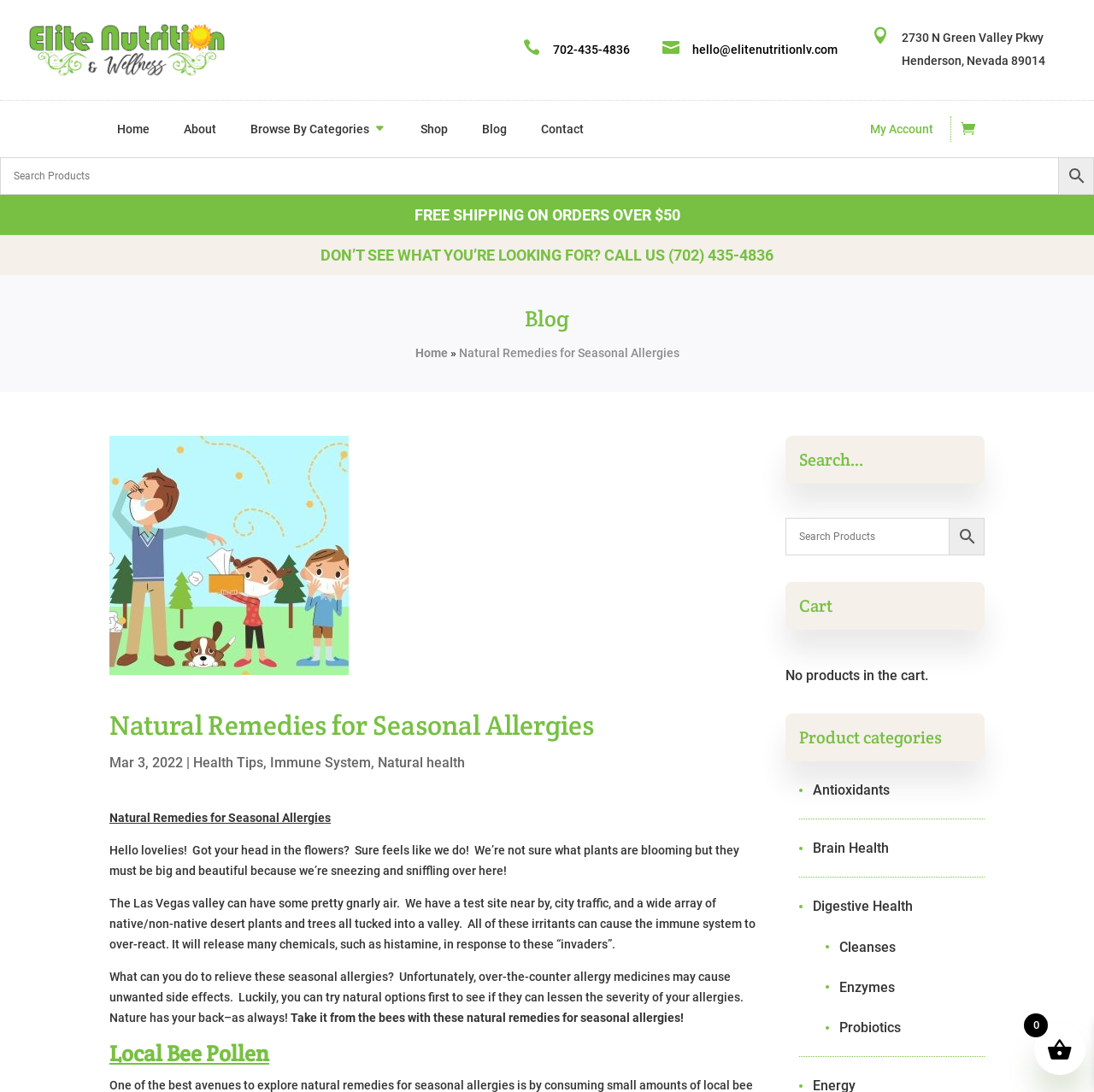Please indicate the bounding box coordinates of the element's region to be clicked to achieve the instruction: "Browse products by categories". Provide the coordinates as four float numbers between 0 and 1, i.e., [left, top, right, bottom].

[0.229, 0.112, 0.338, 0.124]